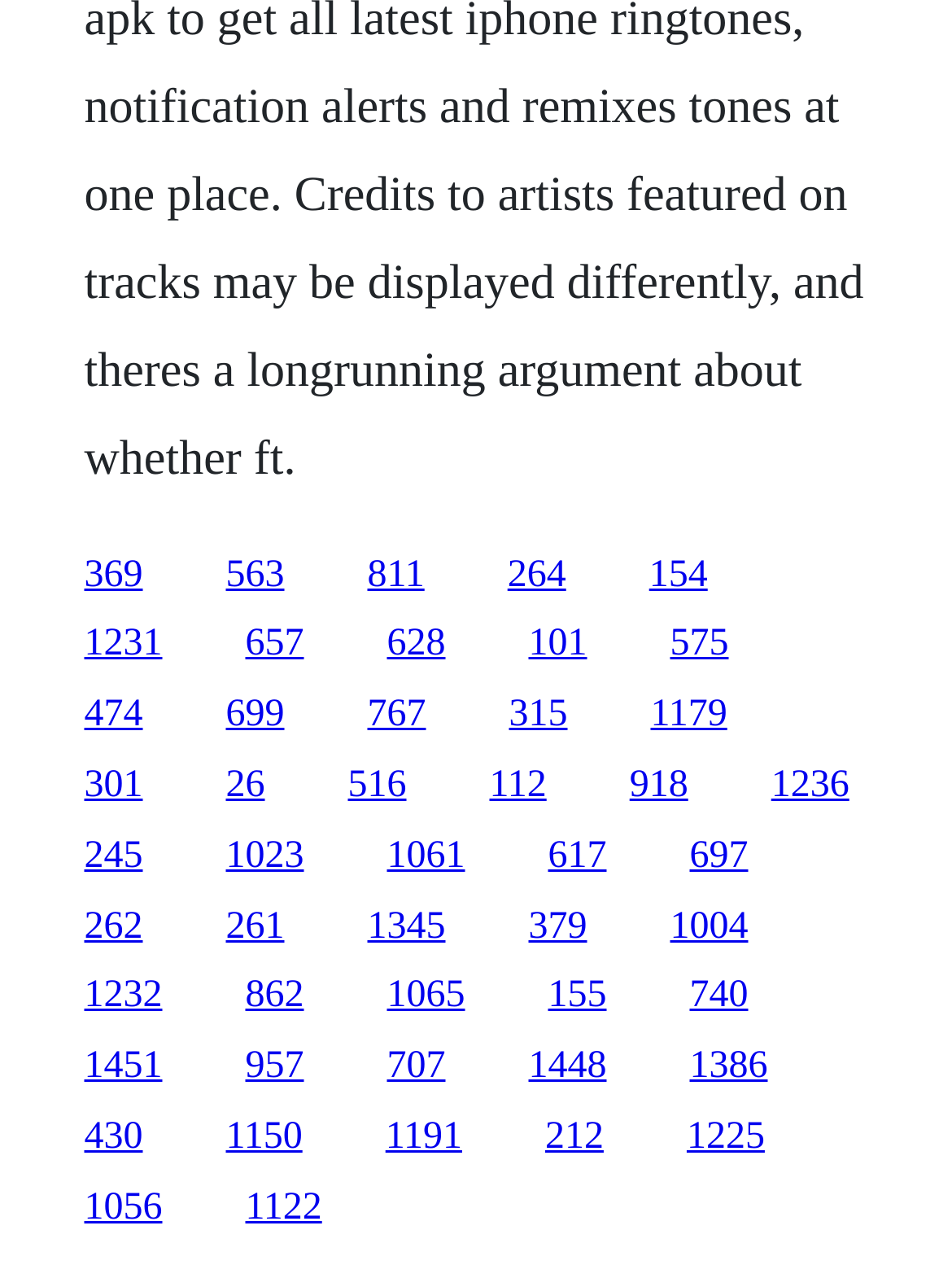Use a single word or phrase to answer the question:
What is the vertical position of the first link?

0.437